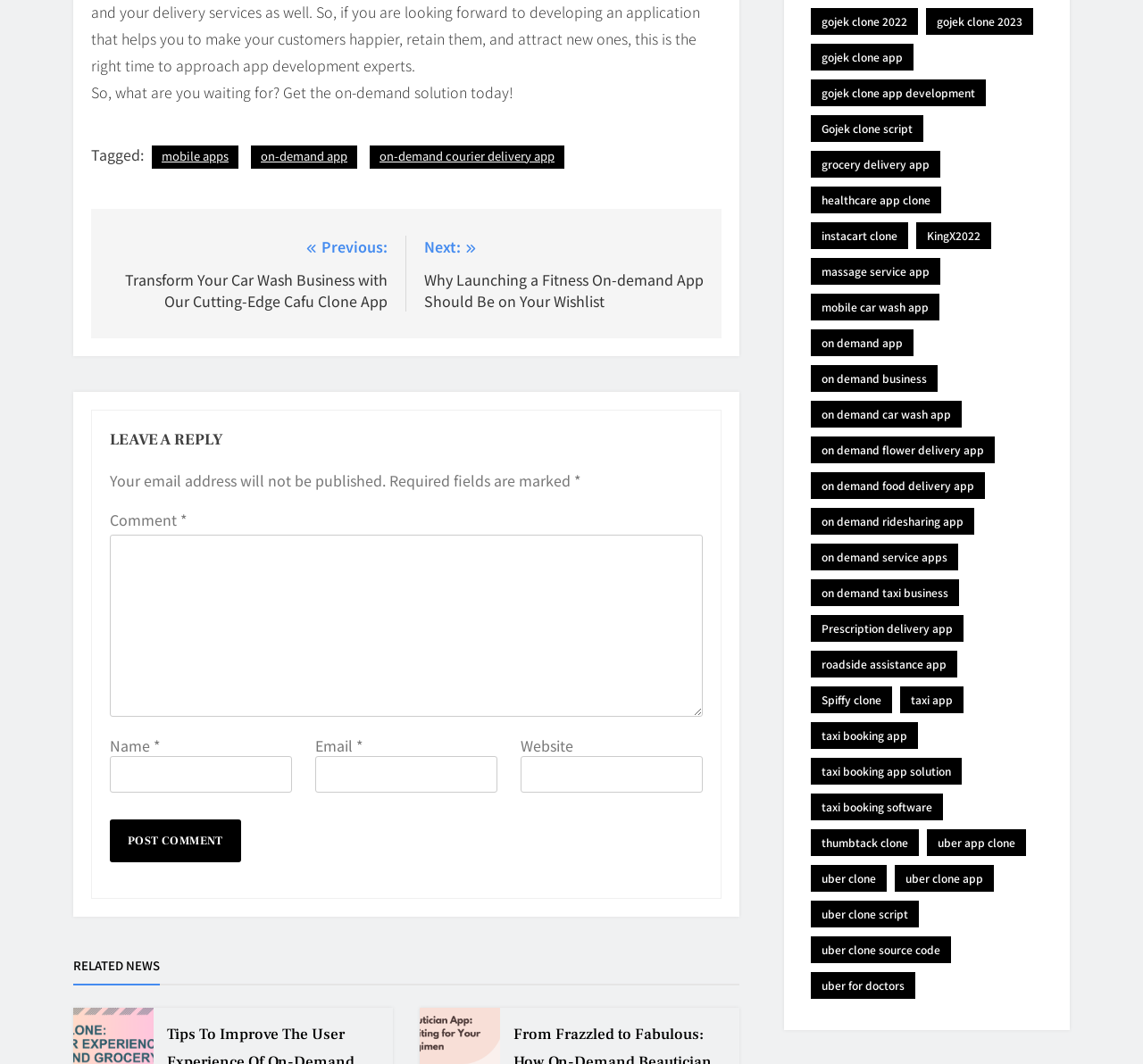Provide a short answer using a single word or phrase for the following question: 
How many links are there in the 'RELATED NEWS' section?

29